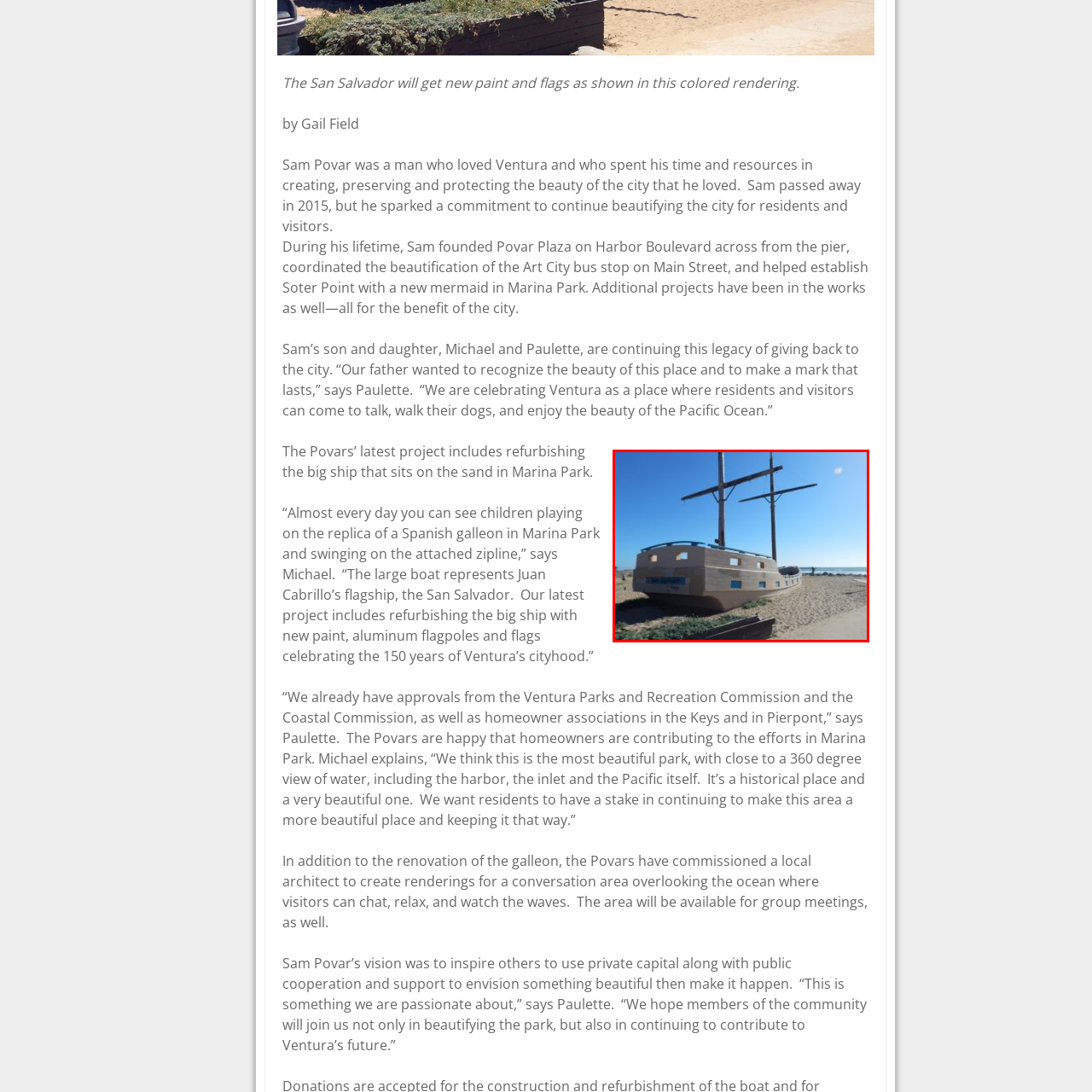Use the image within the highlighted red box to answer the following question with a single word or phrase:
Where is the ship situated?

Marina Park